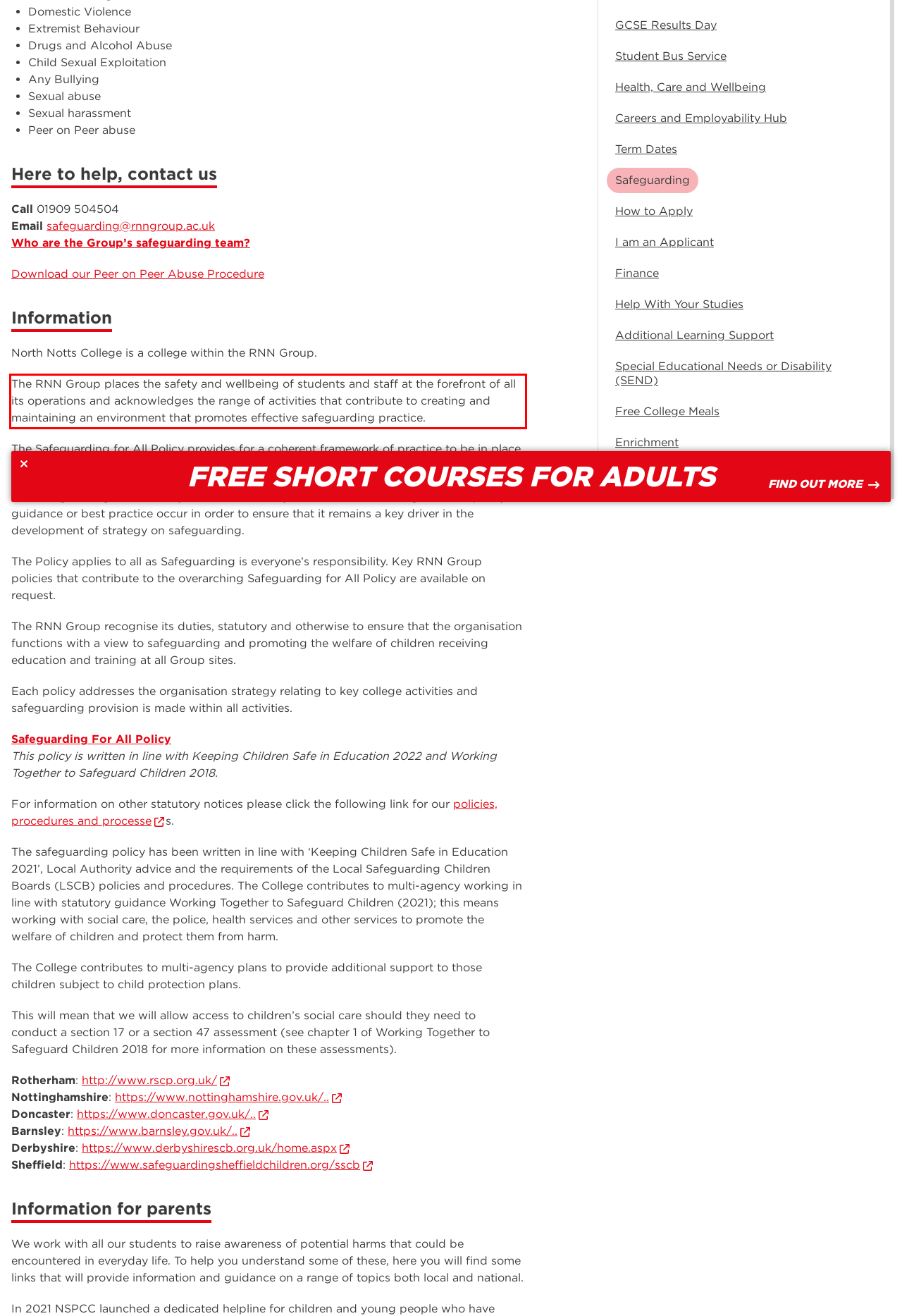Look at the webpage screenshot and recognize the text inside the red bounding box.

The RNN Group places the safety and wellbeing of students and staff at the forefront of all its operations and acknowledges the range of activities that contribute to creating and maintaining an environment that promotes effective safeguarding practice.